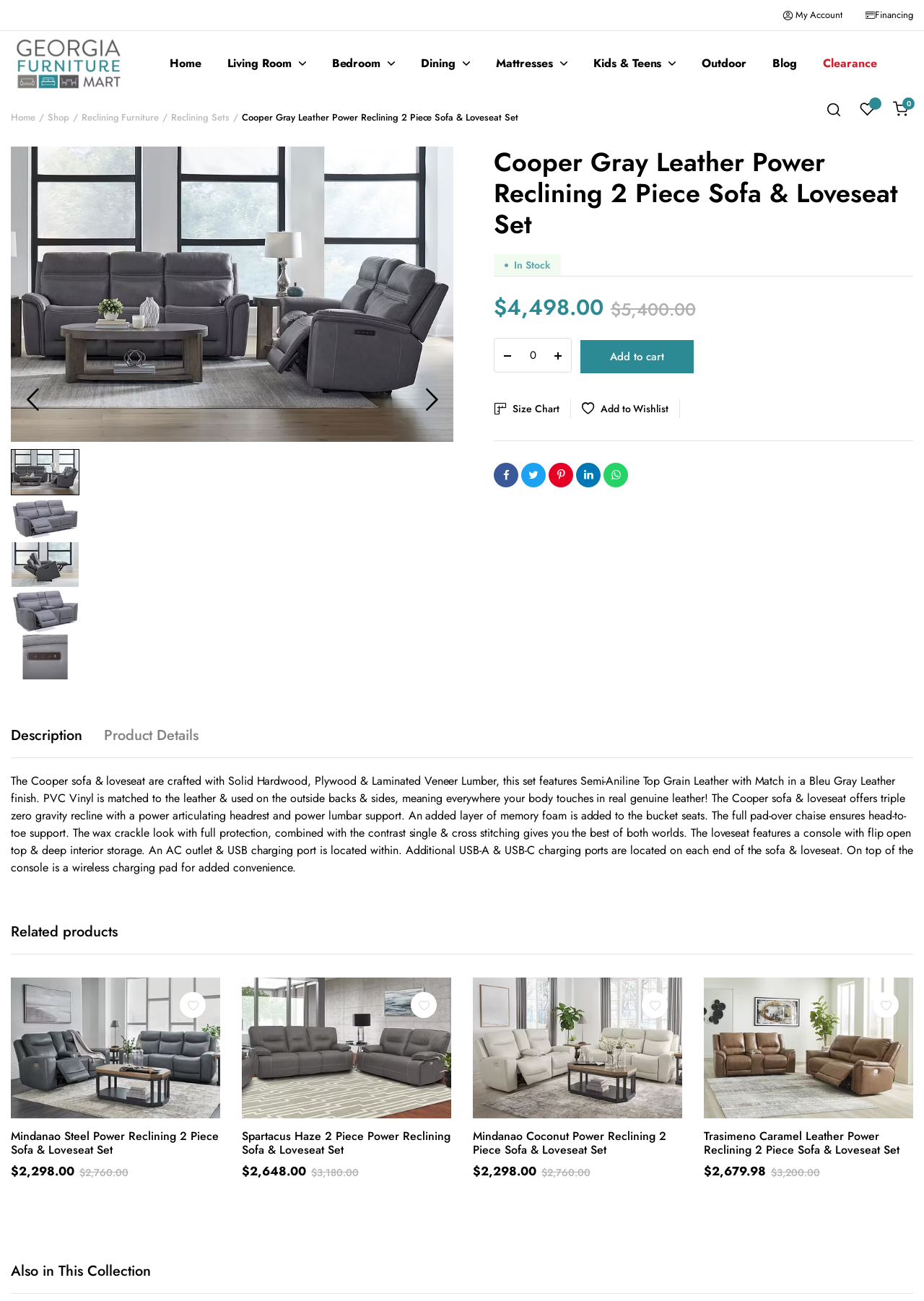Please pinpoint the bounding box coordinates for the region I should click to adhere to this instruction: "Click on My Account".

[0.847, 0.006, 0.912, 0.018]